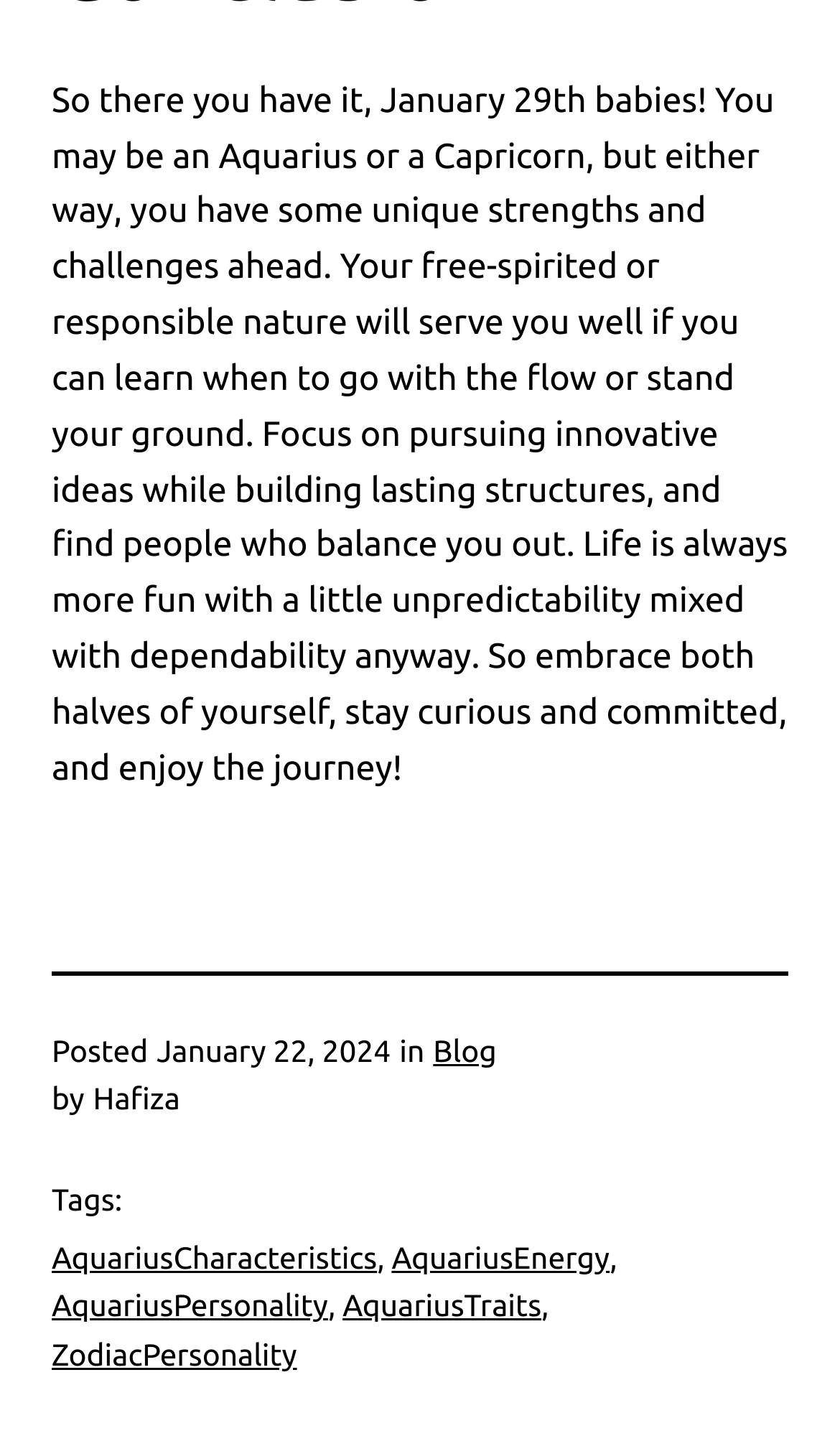Can you give a comprehensive explanation to the question given the content of the image?
What are the tags related to the post?

I found the tags by looking at the text 'Tags:' followed by a series of links, which contain the tag names such as 'AquariusCharacteristics', 'AquariusEnergy', and so on.